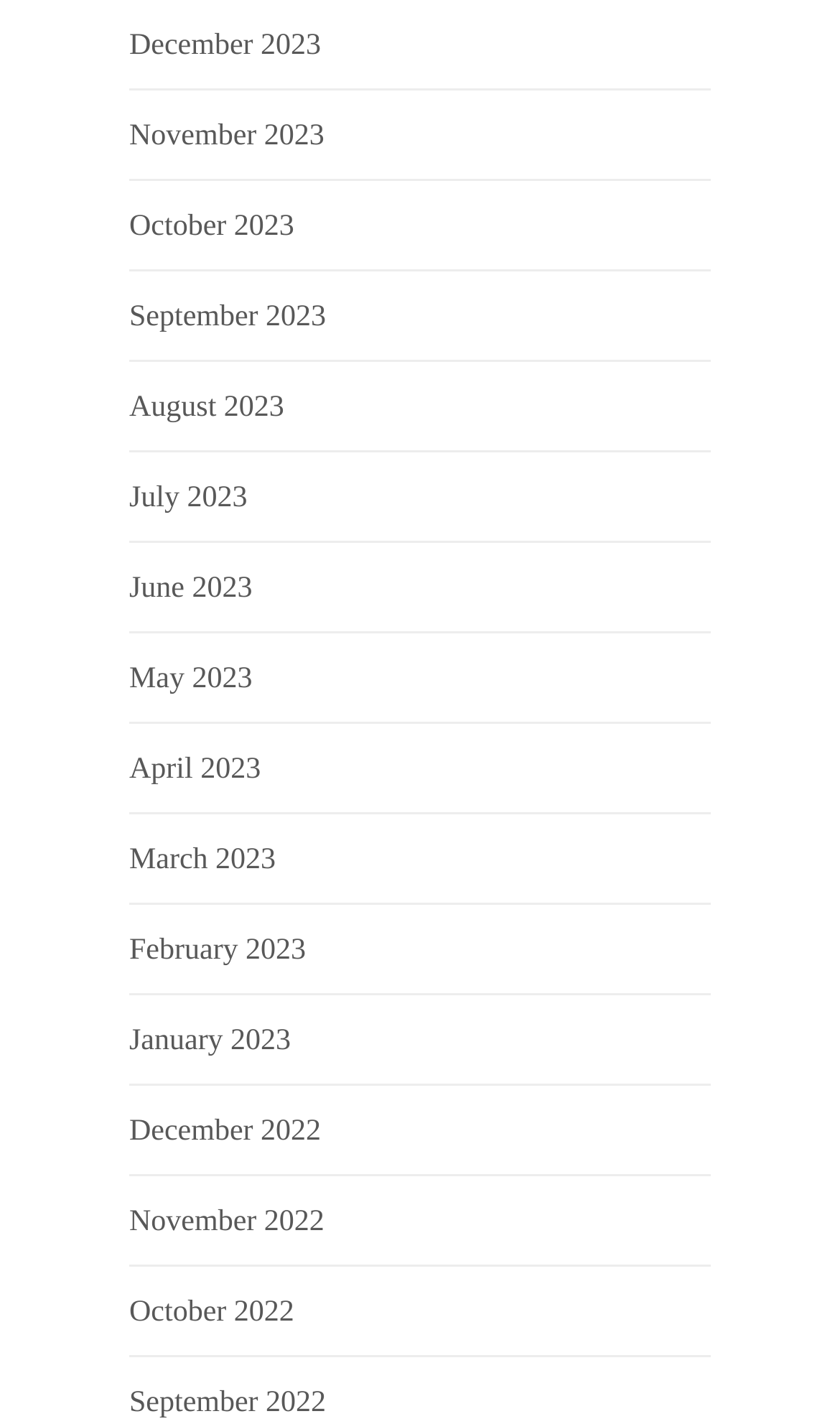Determine the bounding box coordinates for the area that needs to be clicked to fulfill this task: "View December 2023". The coordinates must be given as four float numbers between 0 and 1, i.e., [left, top, right, bottom].

[0.154, 0.022, 0.382, 0.044]